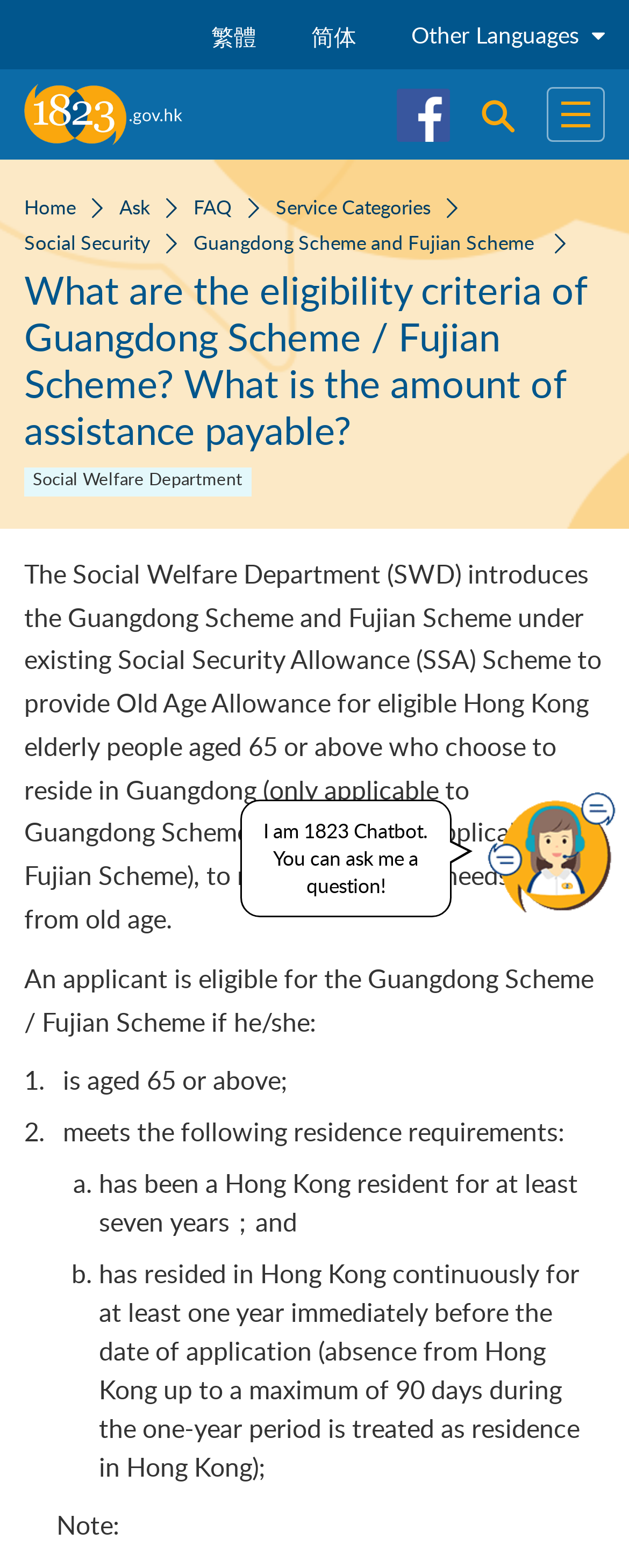What is the name of the chatbot on this webpage?
Based on the visual, give a brief answer using one word or a short phrase.

1823 Chatbot or Chatbot Tammy